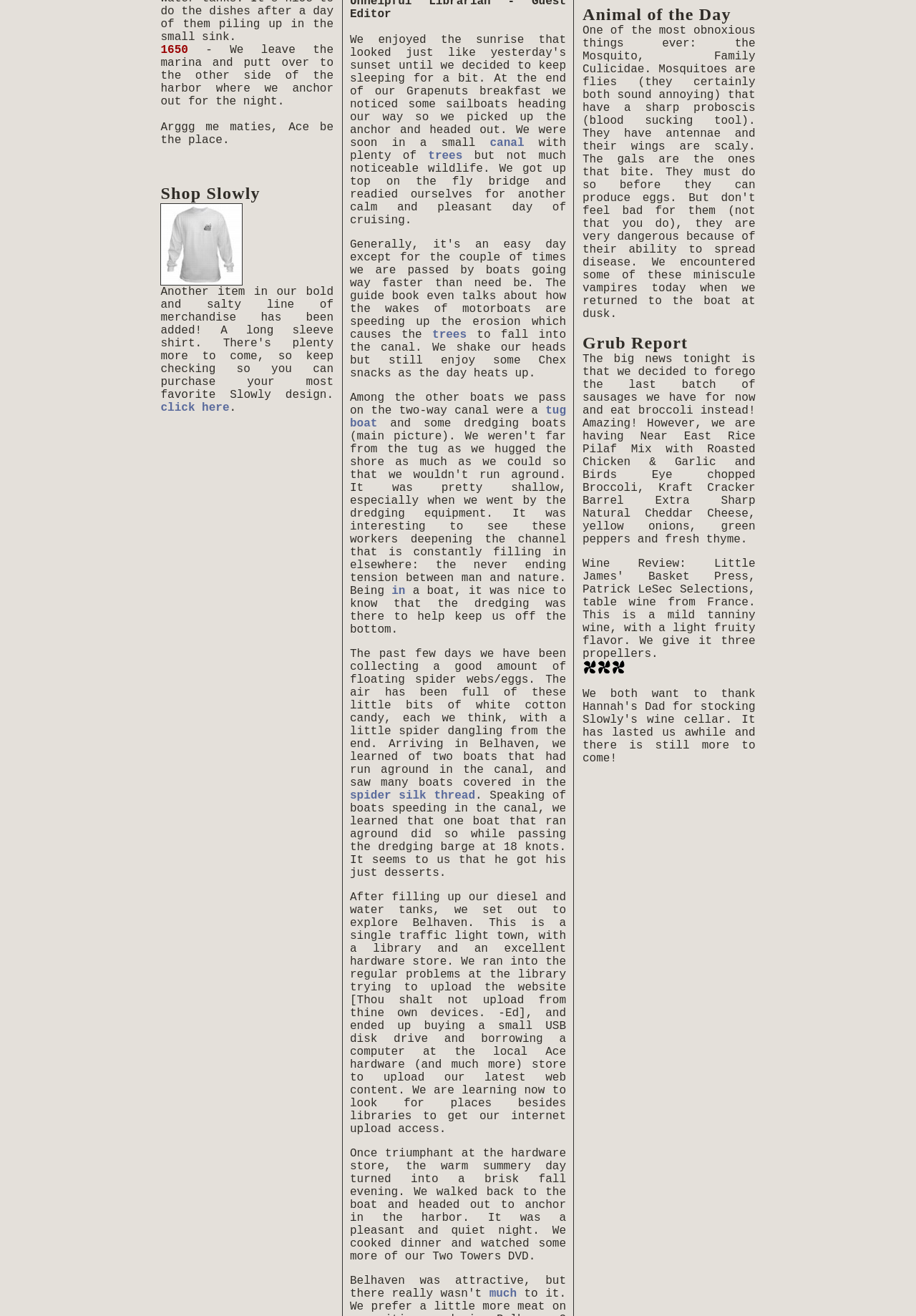Bounding box coordinates should be provided in the format (top-left x, top-left y, bottom-right x, bottom-right y) with all values between 0 and 1. Identify the bounding box for this UI element: canal

[0.535, 0.104, 0.572, 0.114]